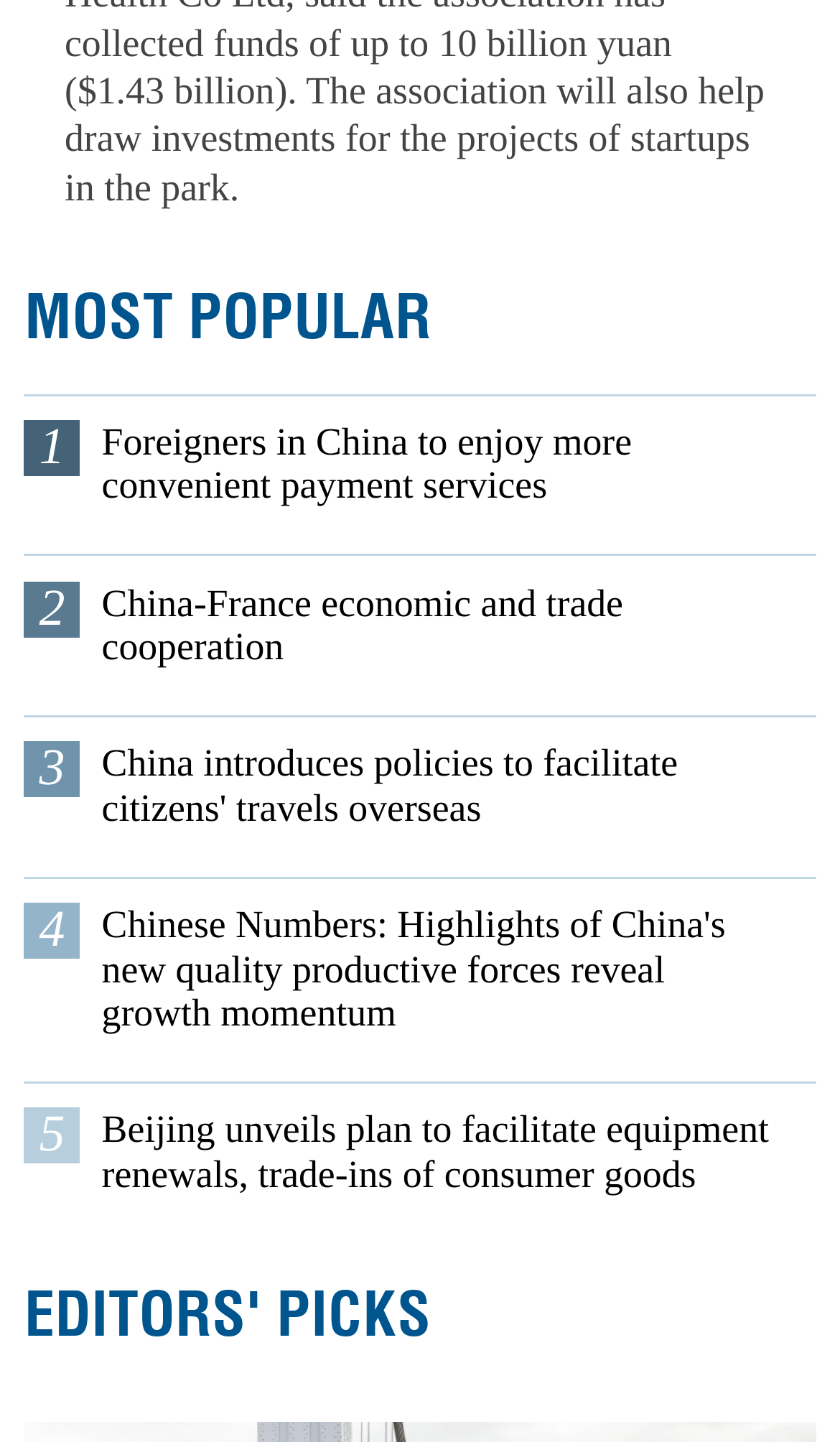Extract the bounding box coordinates for the UI element described as: "Faq's".

None